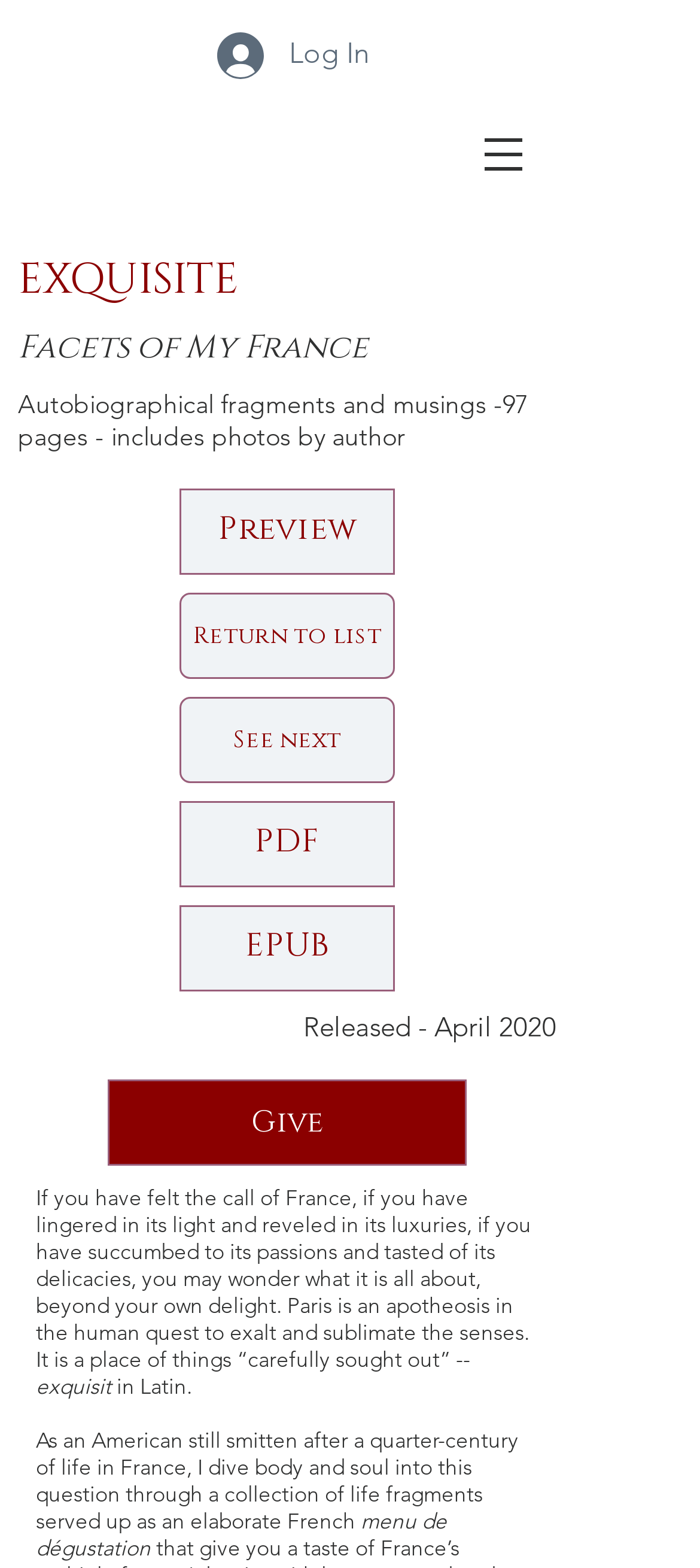What is the format of the book preview?
Kindly answer the question with as much detail as you can.

The formats of the book preview can be found in the link elements with the text 'PDF' and 'EPUB'.